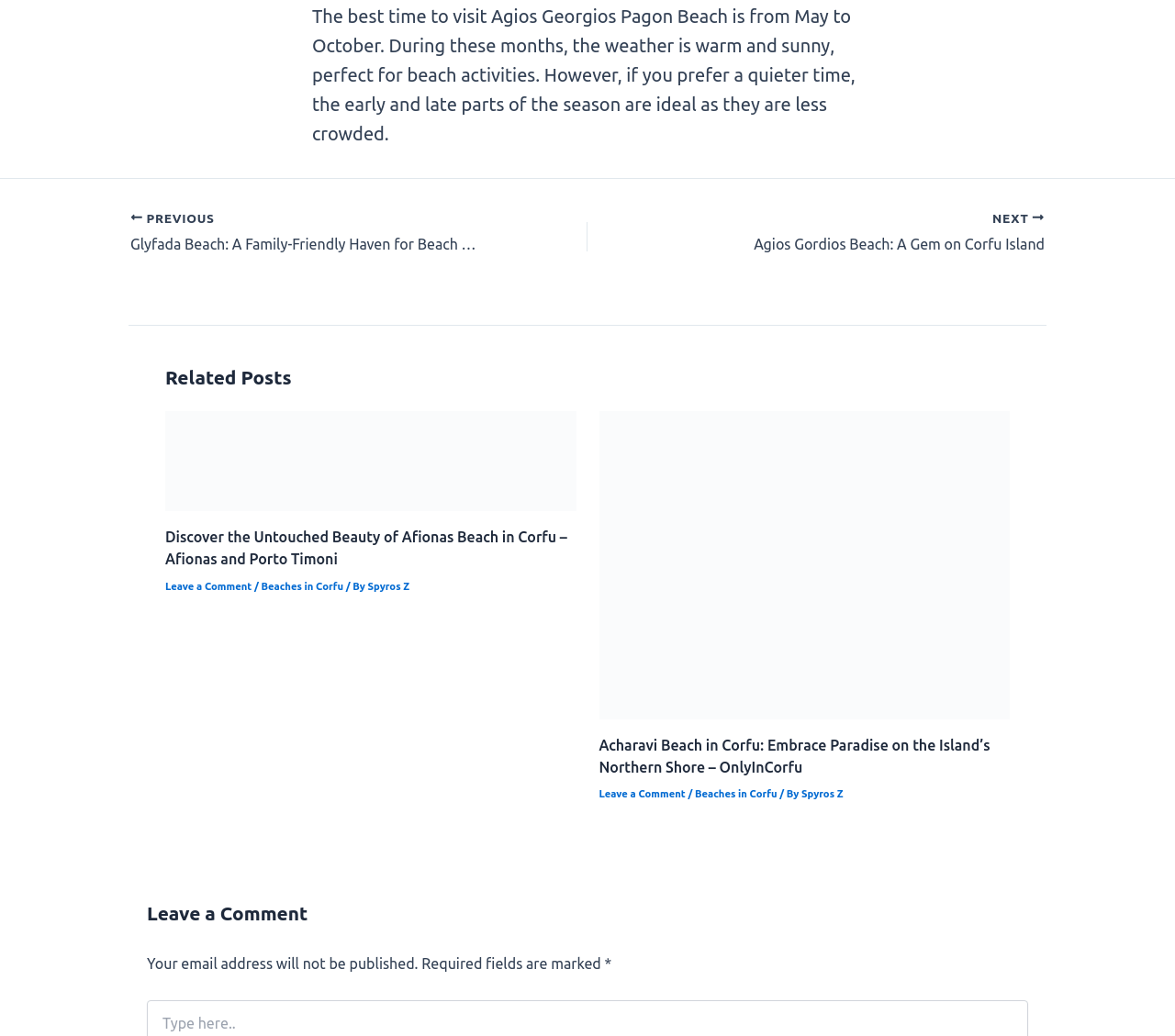Please provide a comprehensive answer to the question based on the screenshot: What is the purpose of the 'Leave a Comment' link?

The 'Leave a Comment' link is present in each article section, which suggests that it allows users to leave a comment or feedback on the article they are reading.